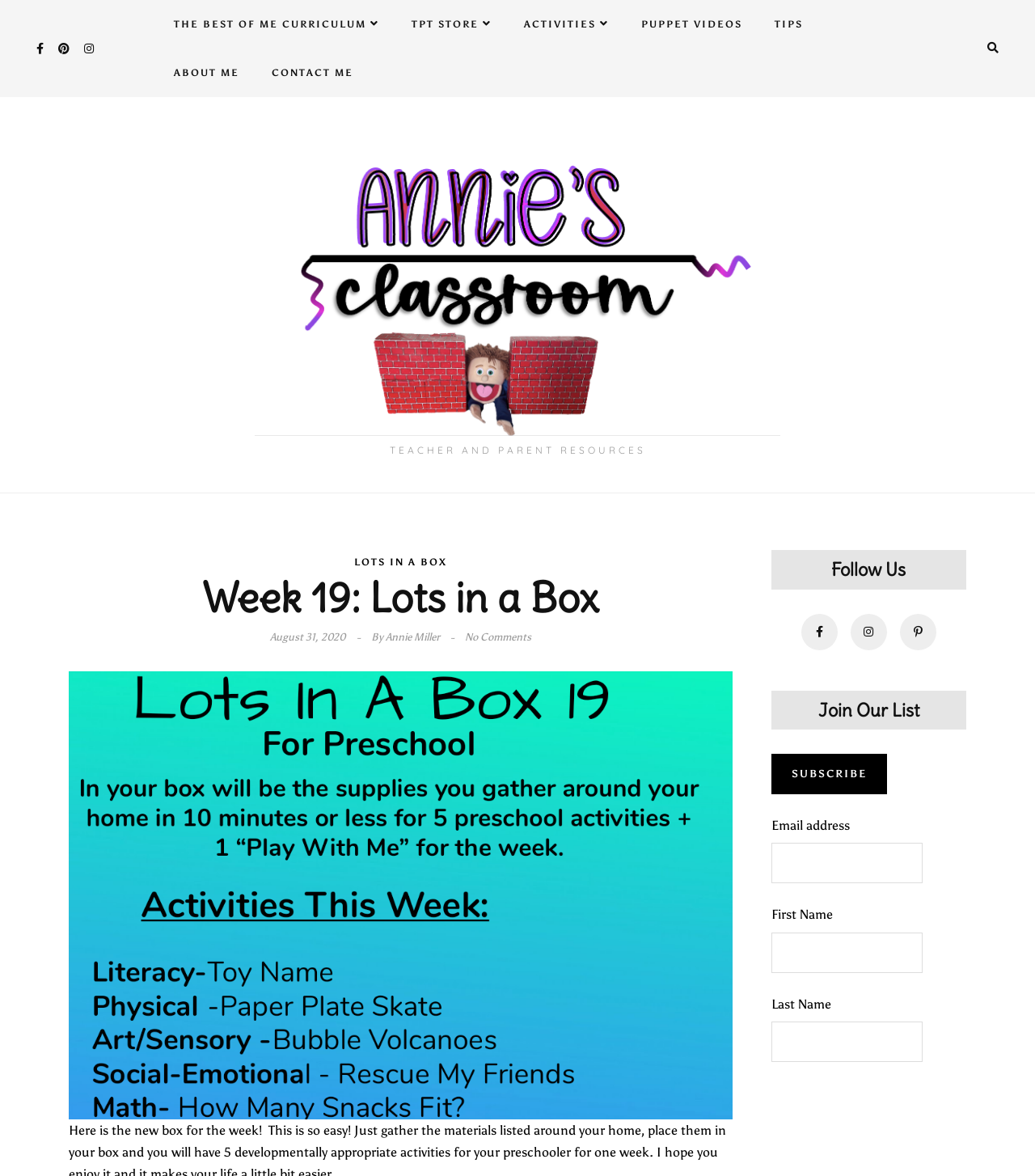Utilize the details in the image to give a detailed response to the question: What is the name of the curriculum?

I found the answer by looking at the links at the top of the webpage, where I saw 'THE BEST OF ME CURRICULUM' as one of the options.